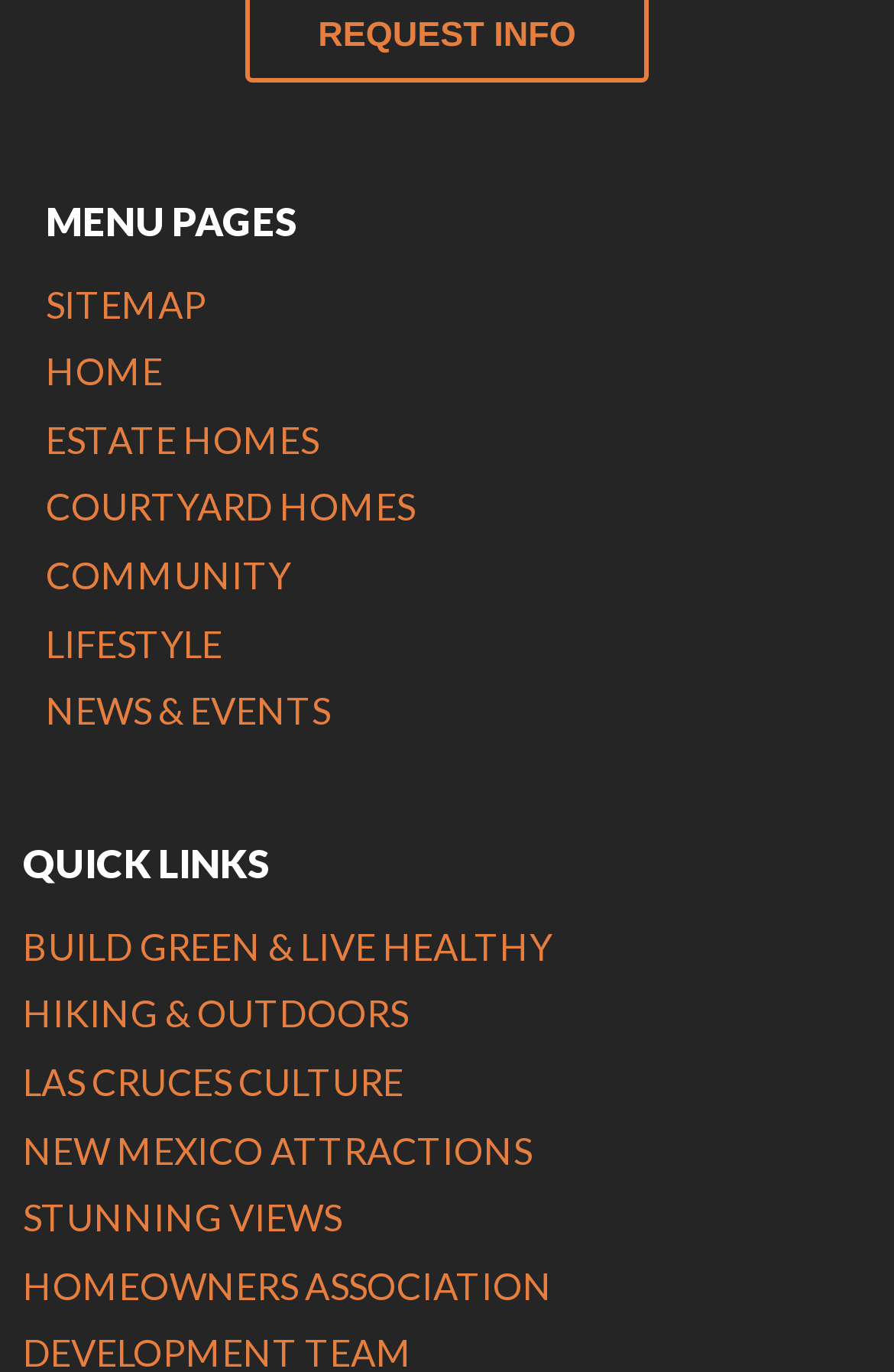Please give the bounding box coordinates of the area that should be clicked to fulfill the following instruction: "go to sitemap". The coordinates should be in the format of four float numbers from 0 to 1, i.e., [left, top, right, bottom].

[0.051, 0.205, 0.231, 0.237]